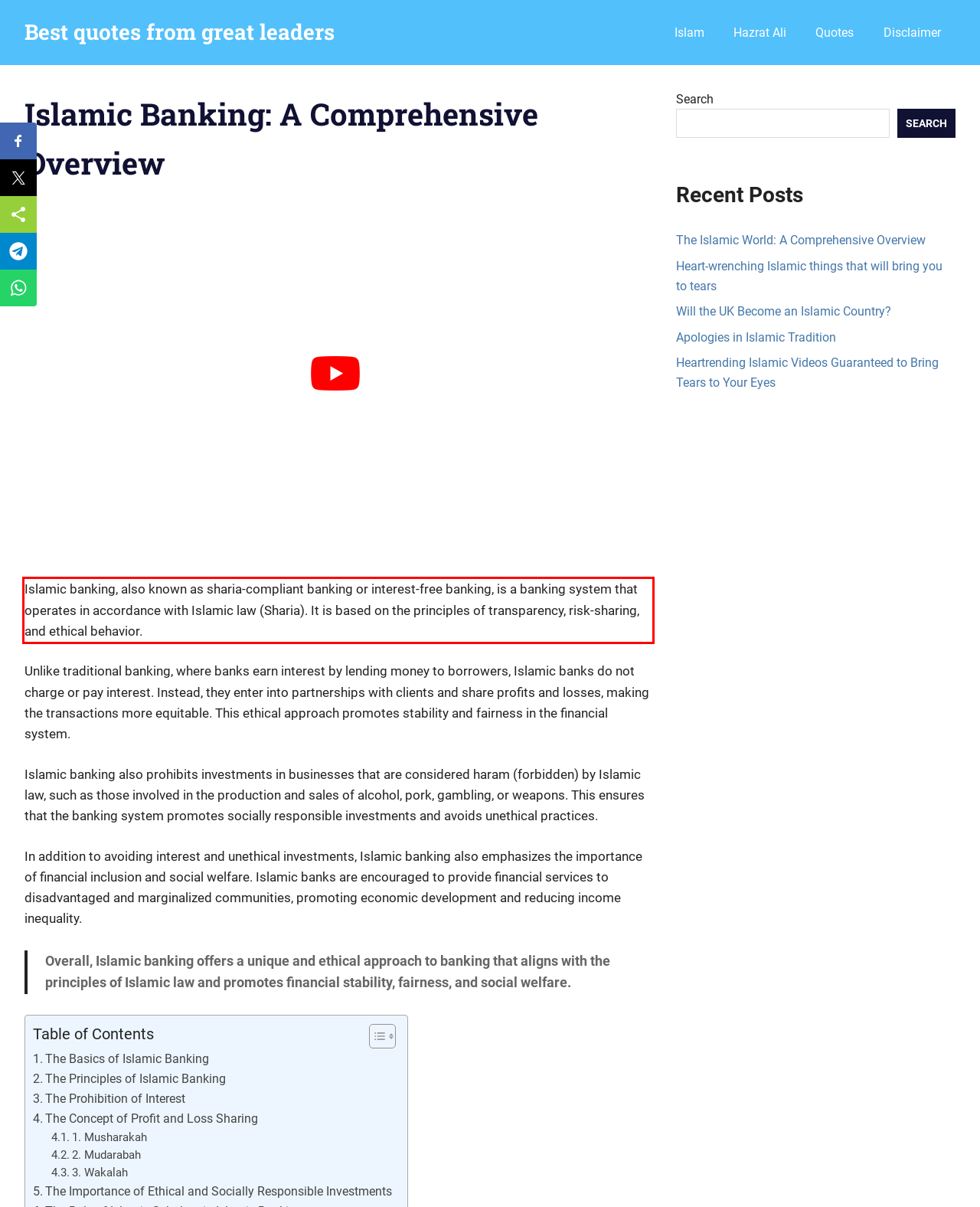Please identify and extract the text content from the UI element encased in a red bounding box on the provided webpage screenshot.

Islamic banking, also known as sharia-compliant banking or interest-free banking, is a banking system that operates in accordance with Islamic law (Sharia). It is based on the principles of transparency, risk-sharing, and ethical behavior.